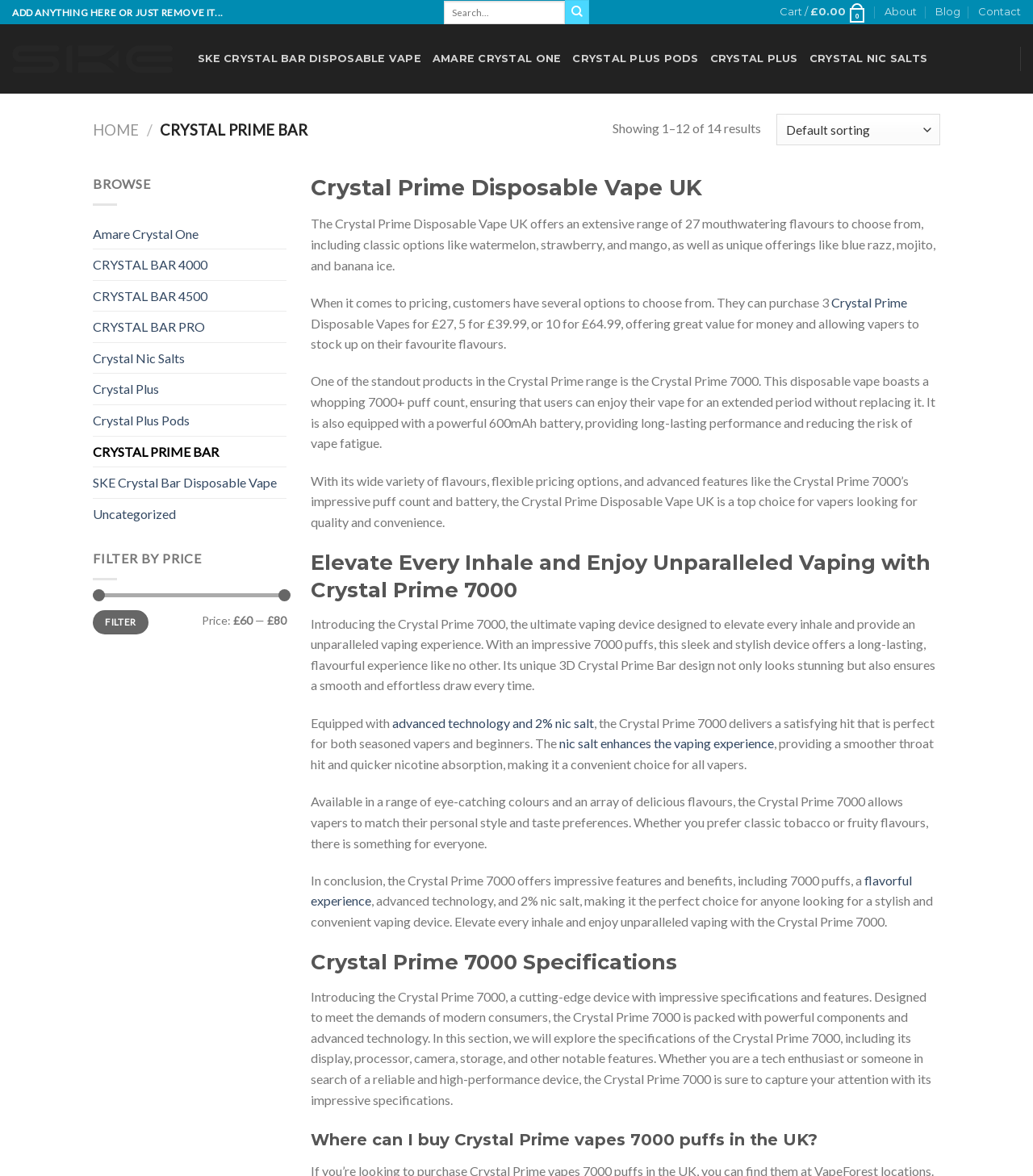Identify the bounding box coordinates of the element that should be clicked to fulfill this task: "Search for something". The coordinates should be provided as four float numbers between 0 and 1, i.e., [left, top, right, bottom].

[0.43, 0.0, 0.547, 0.02]